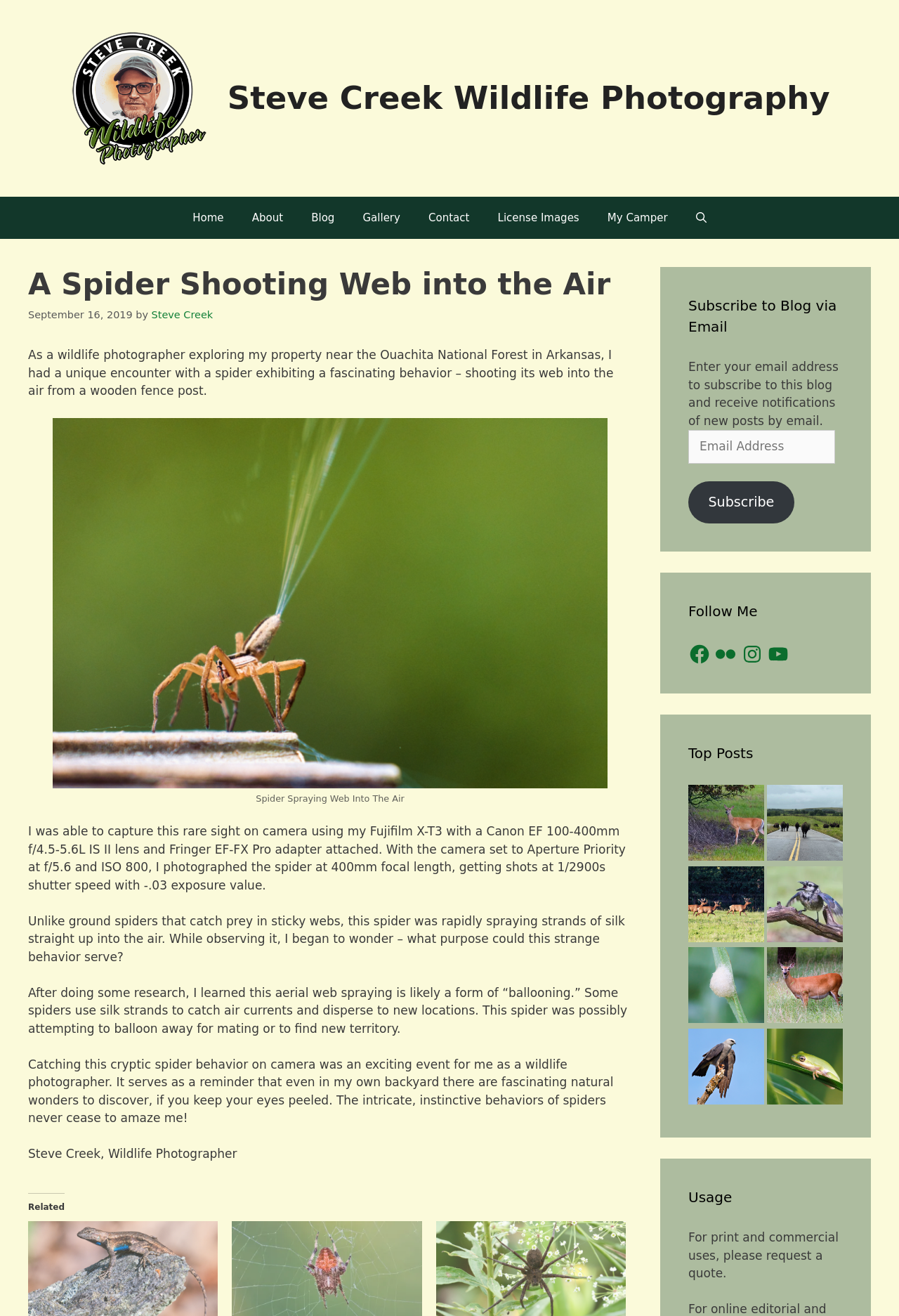Utilize the details in the image to thoroughly answer the following question: What is the purpose of the spider's behavior of shooting its web into the air?

After reading the article, it is clear that the spider's behavior of shooting its web into the air is likely a form of 'ballooning', which is a way for the spider to disperse to new locations, possibly for mating or finding new territory.